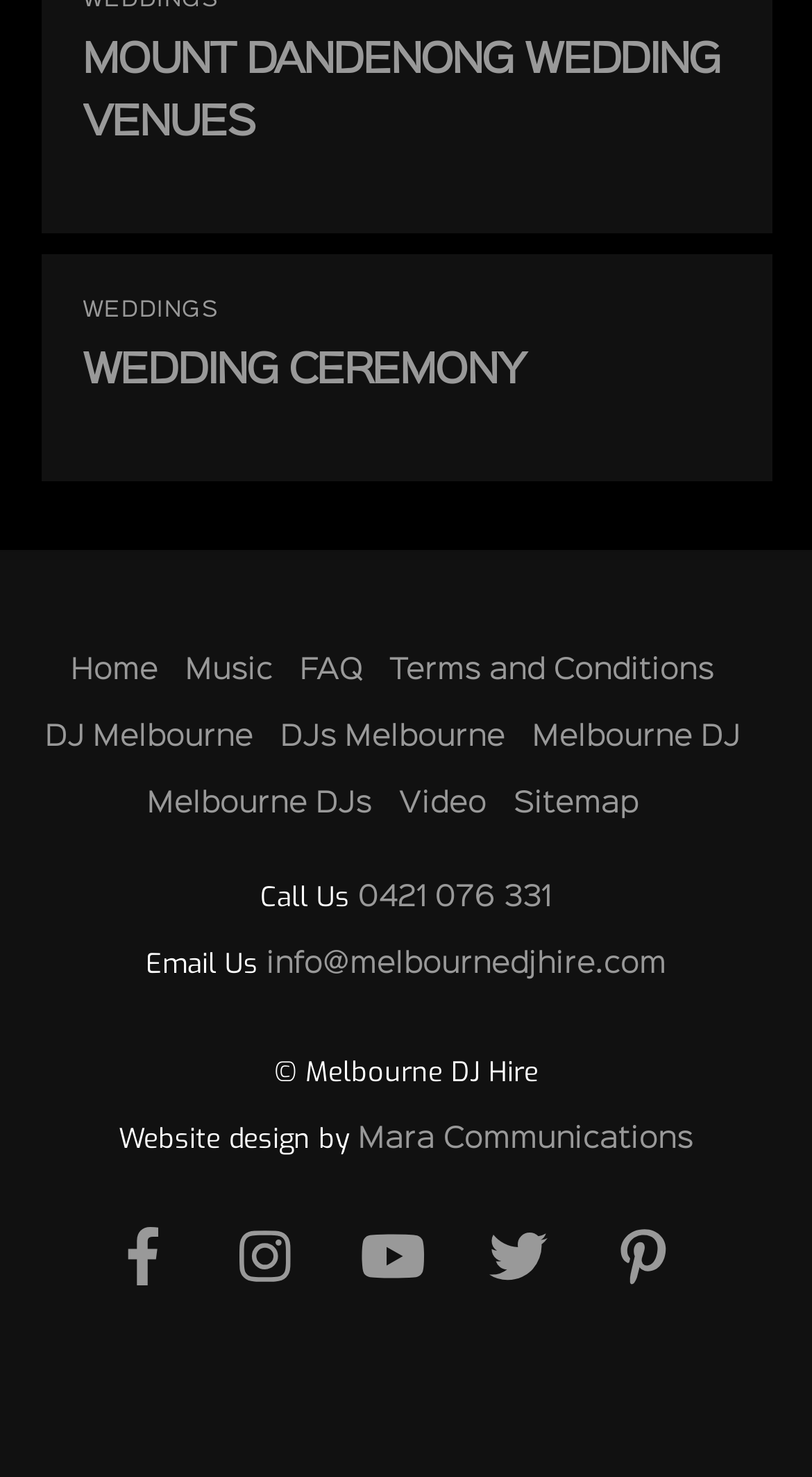How many social media links are there?
Refer to the image and provide a one-word or short phrase answer.

5